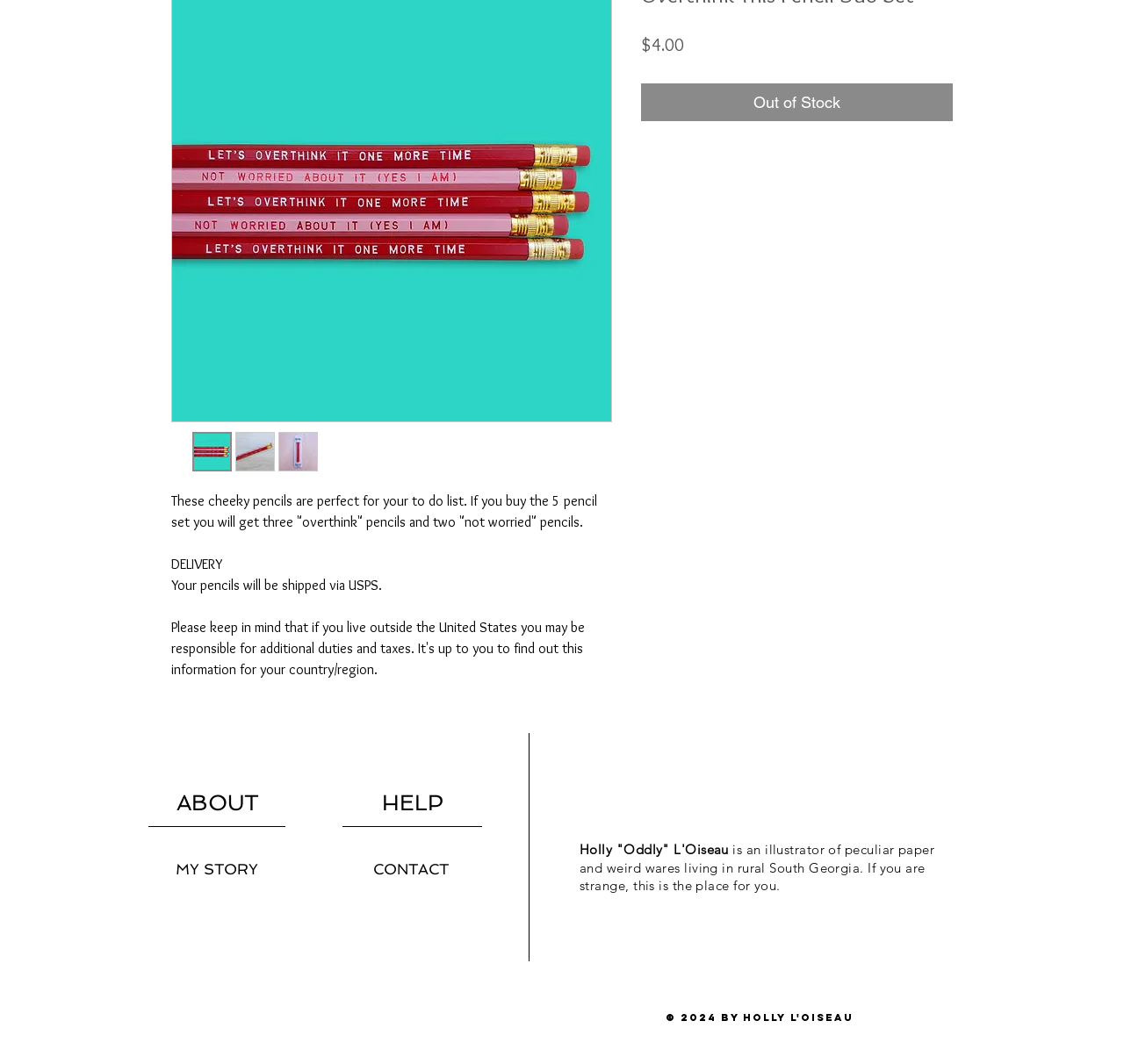Locate the bounding box of the UI element described in the following text: "CONTACT".

[0.305, 0.801, 0.427, 0.834]